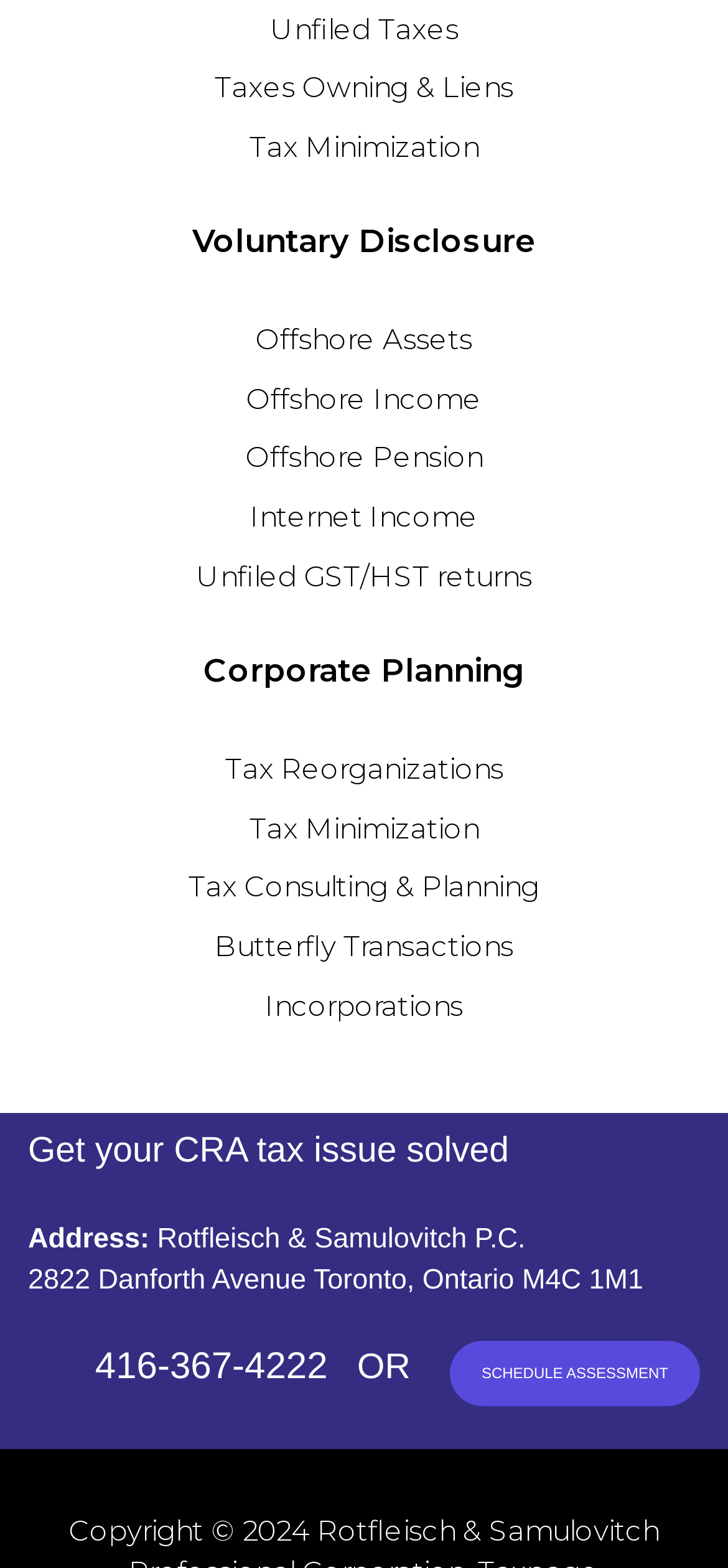Find the bounding box coordinates of the element to click in order to complete the given instruction: "Schedule an assessment."

[0.618, 0.855, 0.962, 0.896]